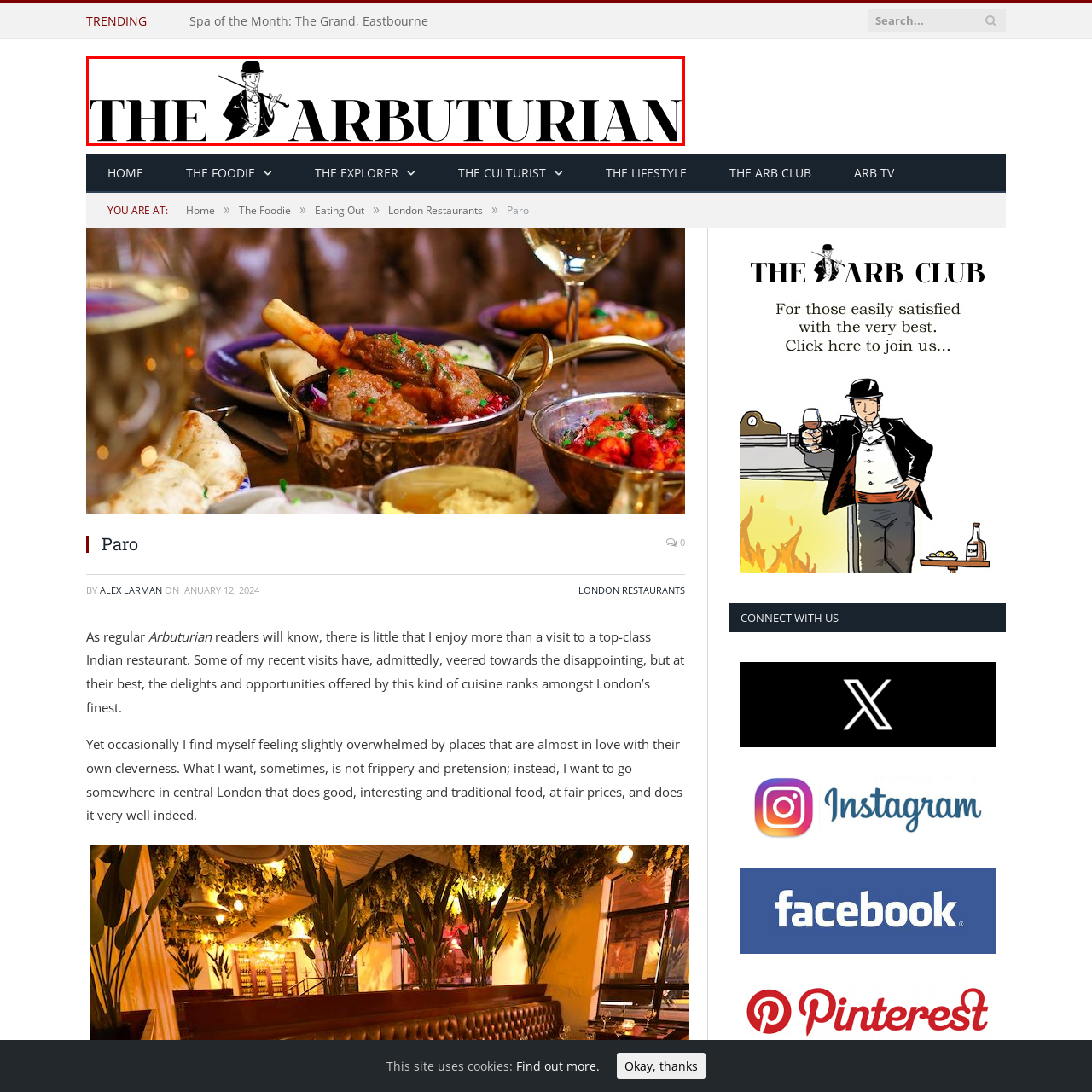Concentrate on the image marked by the red box, How is the text 'THE' positioned in the logo?
 Your answer should be a single word or phrase.

Above 'ARBUTURIAN'